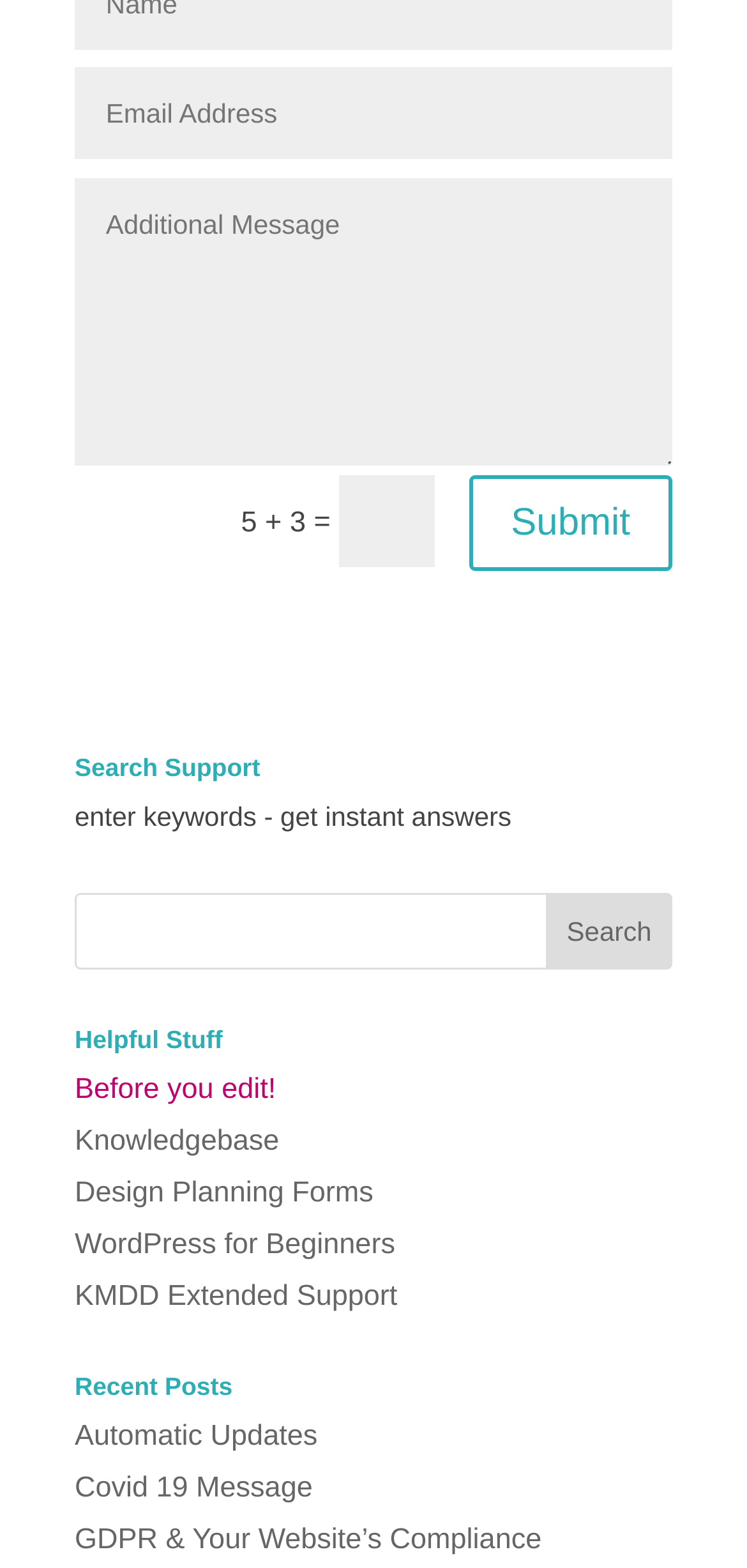Determine the bounding box coordinates for the clickable element required to fulfill the instruction: "Enter a math problem". Provide the coordinates as four float numbers between 0 and 1, i.e., [left, top, right, bottom].

[0.101, 0.043, 0.9, 0.102]